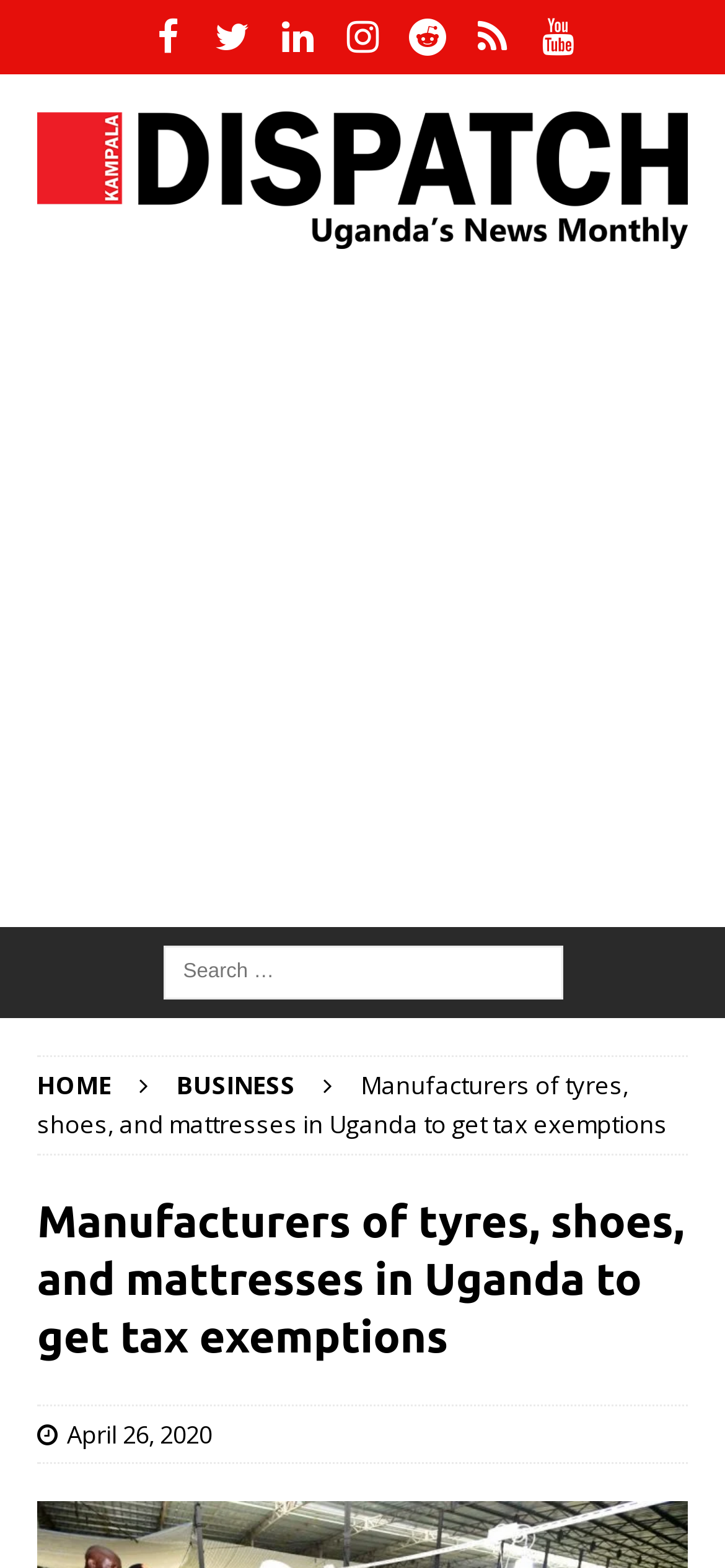Determine the primary headline of the webpage.

Manufacturers of tyres, shoes, and mattresses in Uganda to get tax exemptions